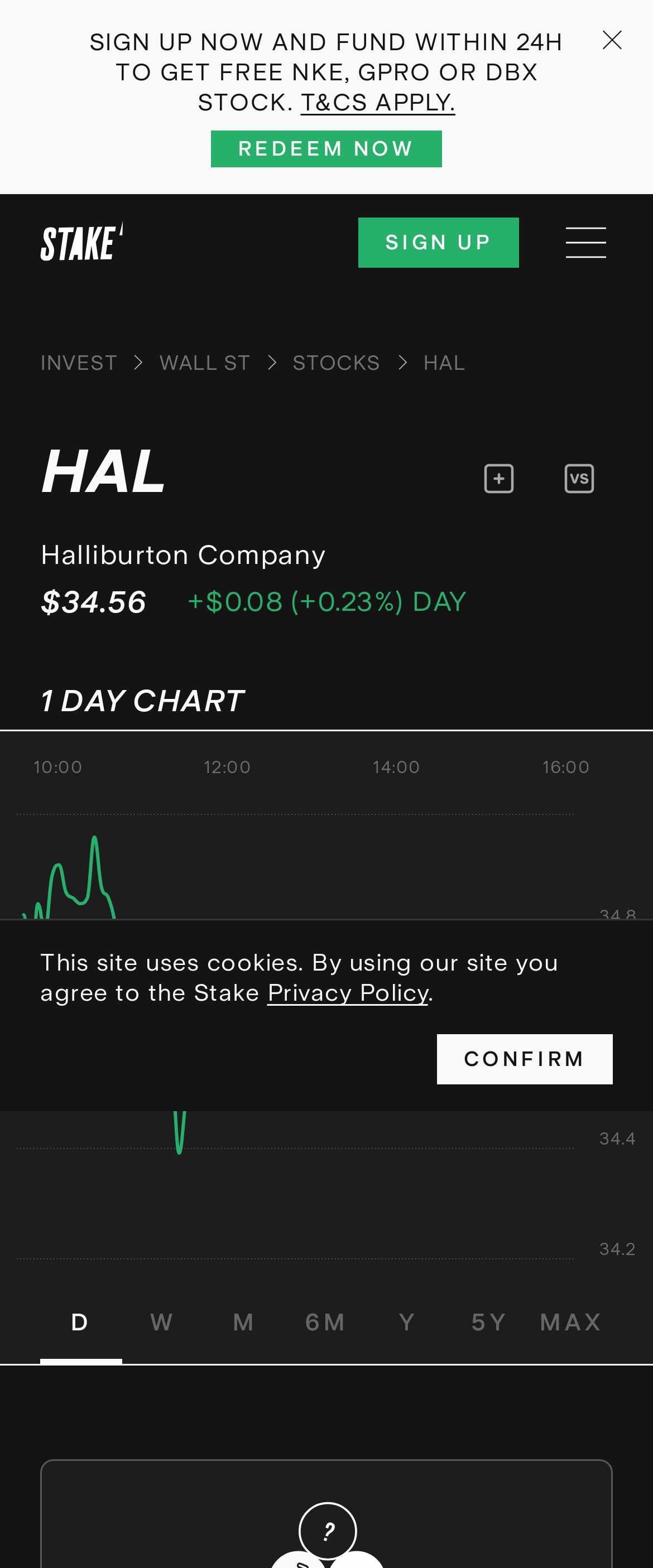What is the name of the company whose stock price is being displayed? Refer to the image and provide a one-word or short phrase answer.

Halliburton Company